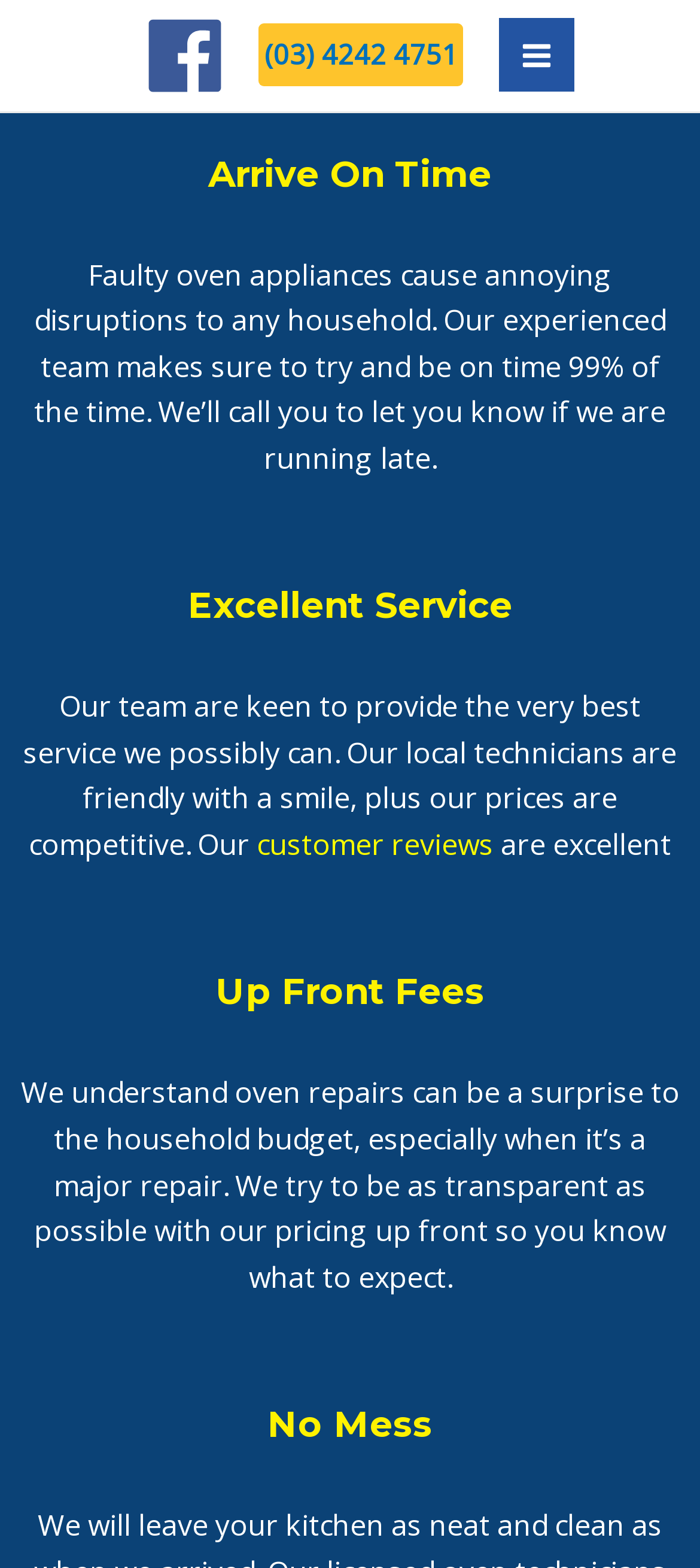Locate the bounding box for the described UI element: "Main Menu". Ensure the coordinates are four float numbers between 0 and 1, formatted as [left, top, right, bottom].

[0.714, 0.012, 0.819, 0.059]